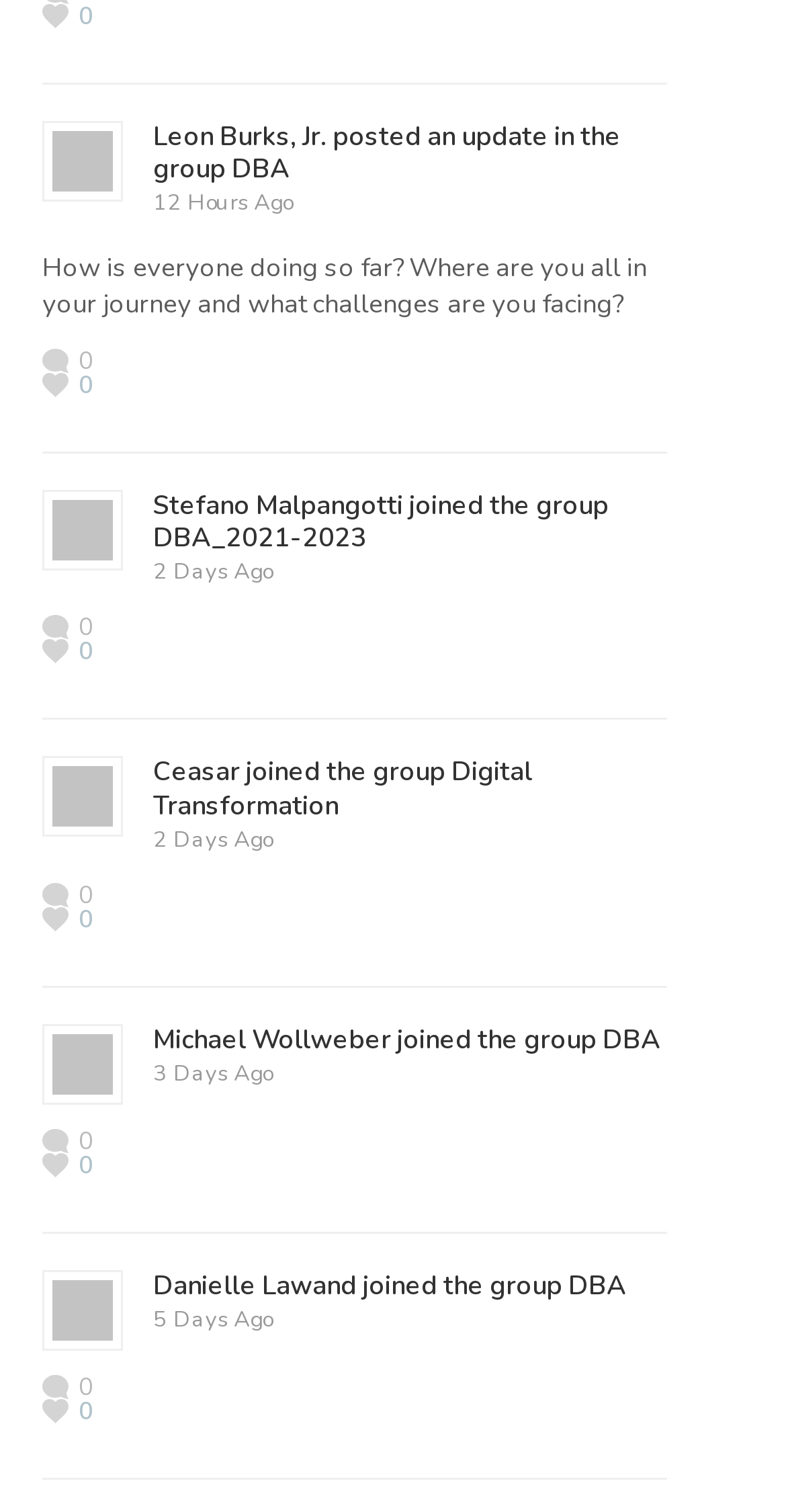How many days ago did Michael Wollweber join the group?
Look at the image and respond with a single word or a short phrase.

3